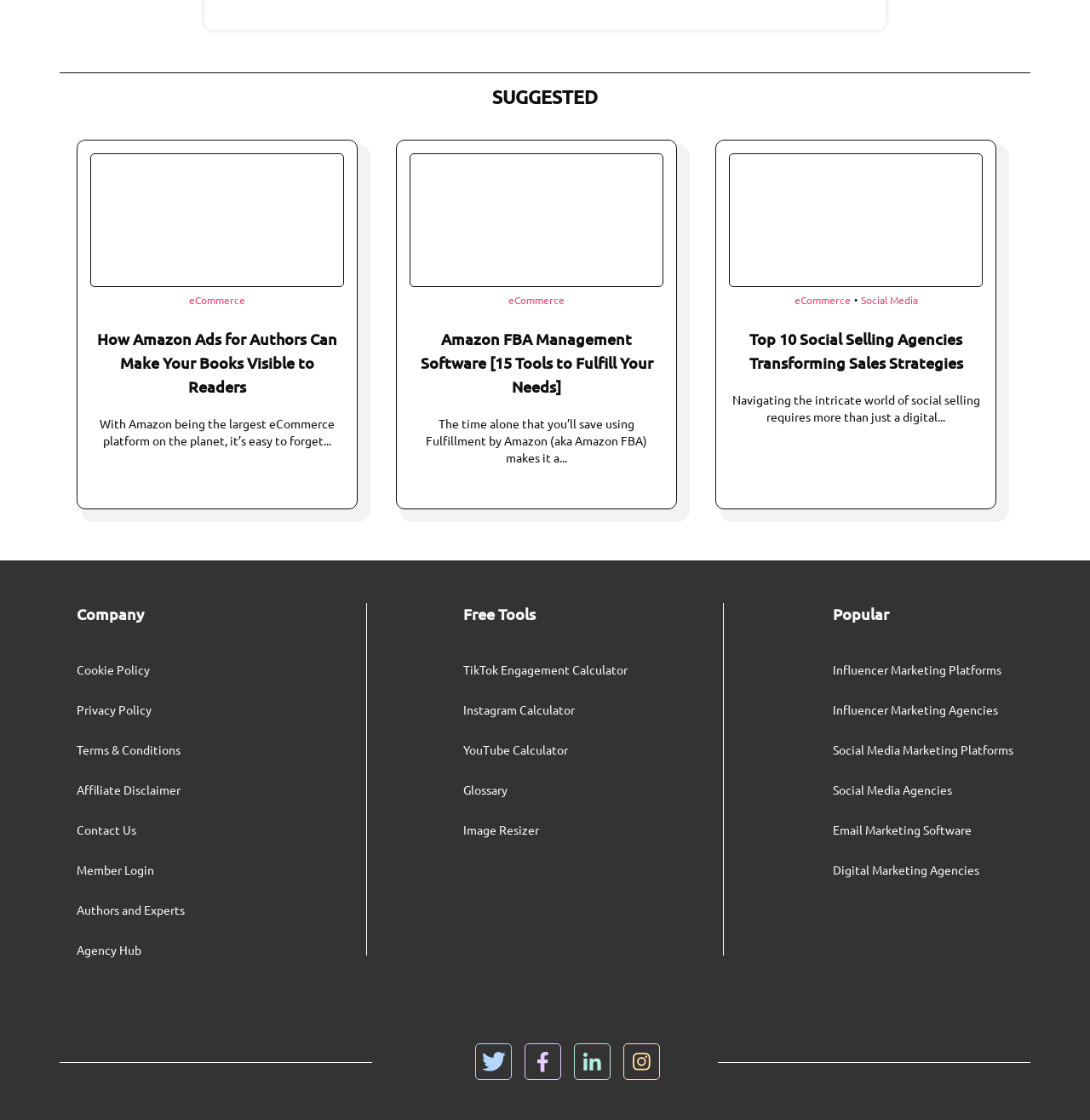Pinpoint the bounding box coordinates of the area that must be clicked to complete this instruction: "Click on the 'eCommerce' link".

[0.173, 0.263, 0.225, 0.272]